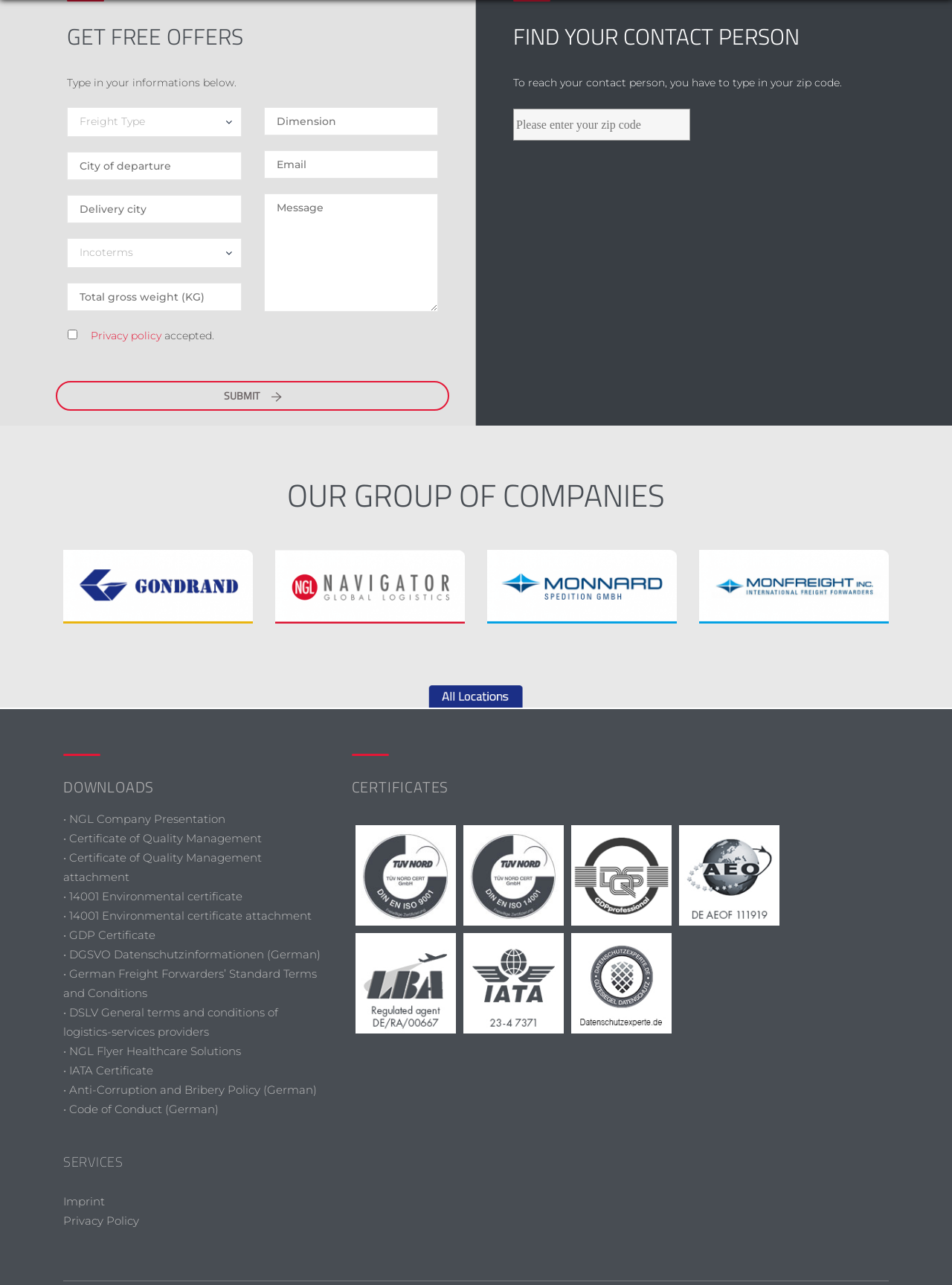Pinpoint the bounding box coordinates of the area that should be clicked to complete the following instruction: "Click submit button". The coordinates must be given as four float numbers between 0 and 1, i.e., [left, top, right, bottom].

[0.059, 0.297, 0.472, 0.32]